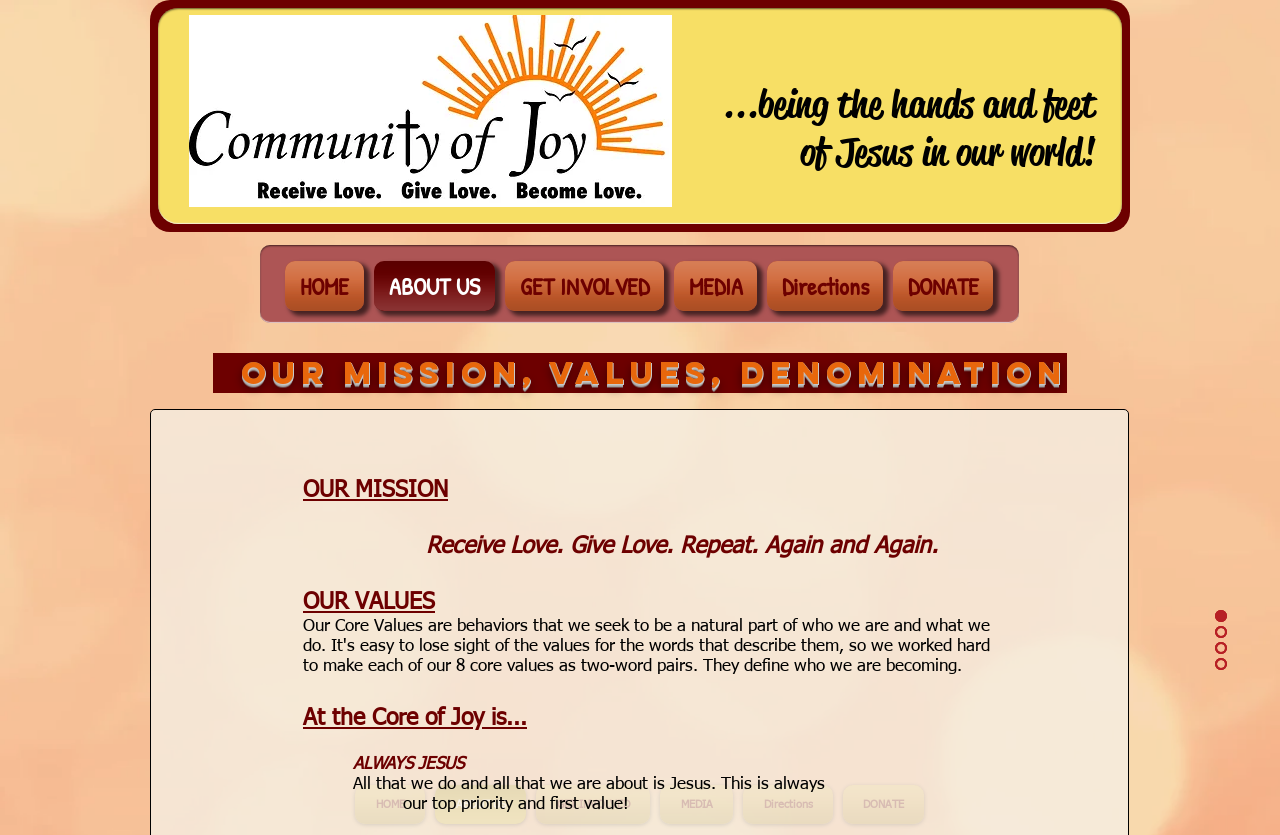Please answer the following question using a single word or phrase: What is the mission of Joyfilled?

Receive Love. Give Love. Repeat.